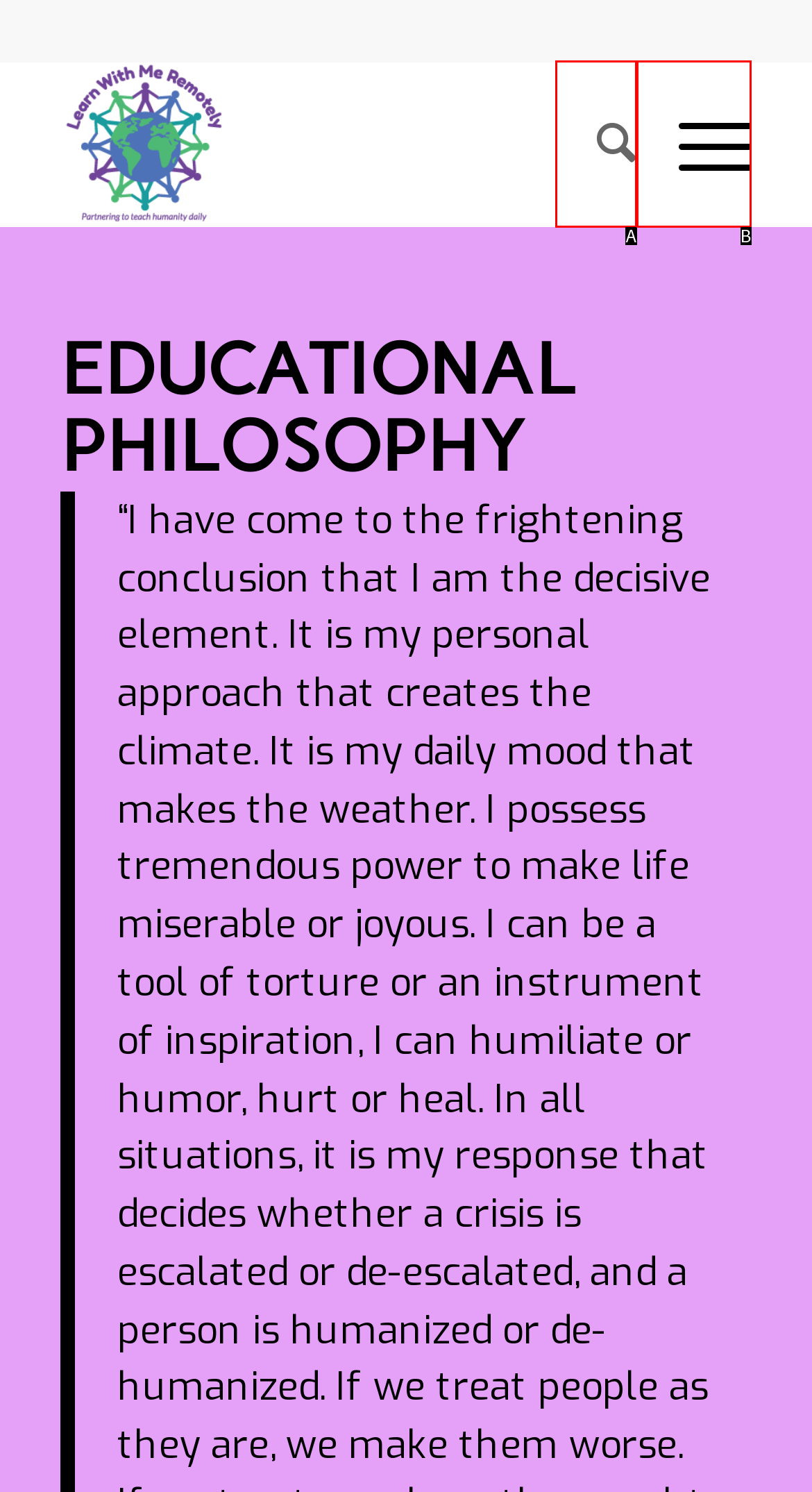From the provided options, which letter corresponds to the element described as: Search
Answer with the letter only.

A